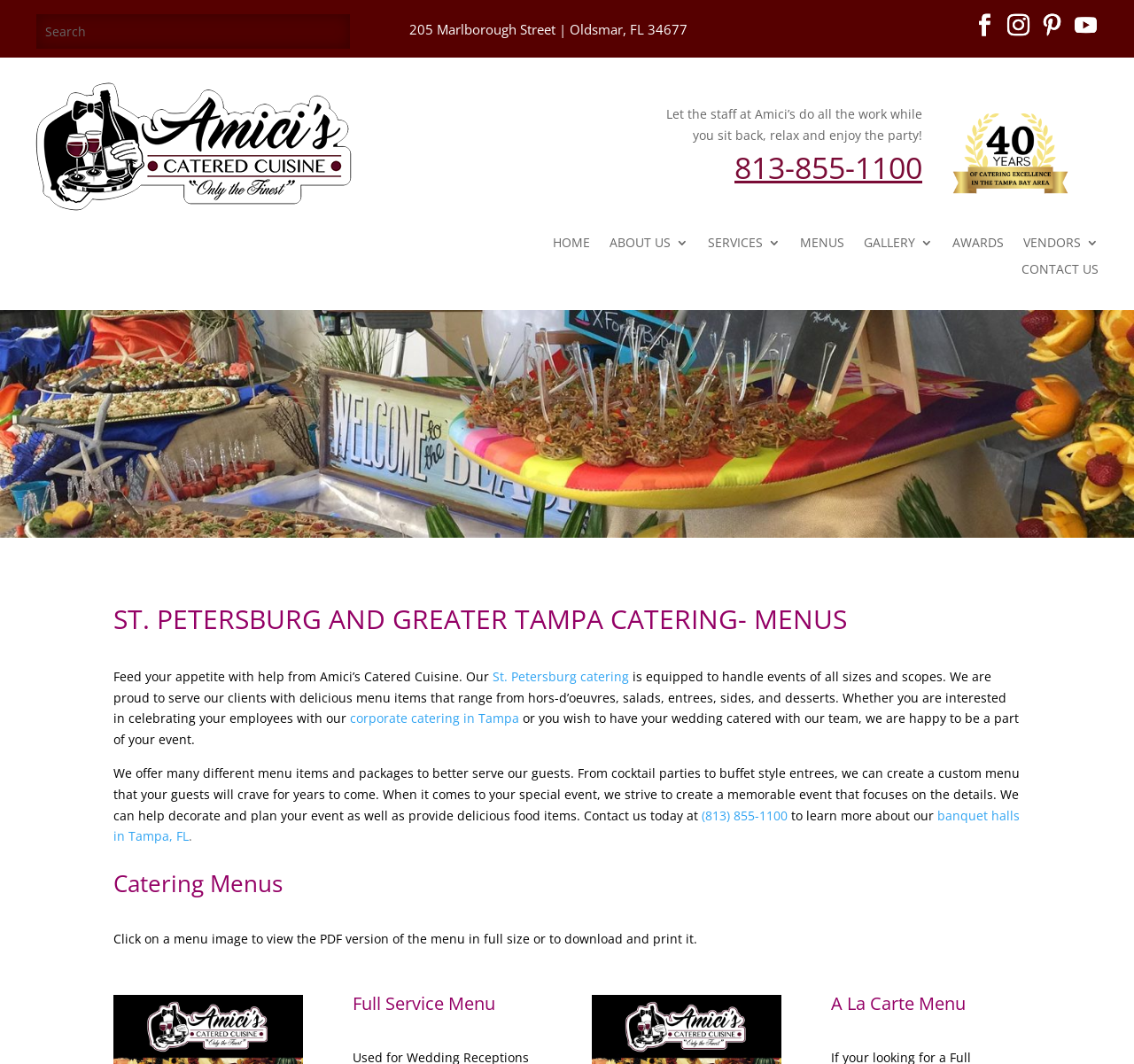Please determine the bounding box coordinates of the element to click in order to execute the following instruction: "Learn more about banquet halls in Tampa, FL". The coordinates should be four float numbers between 0 and 1, specified as [left, top, right, bottom].

[0.1, 0.758, 0.899, 0.794]